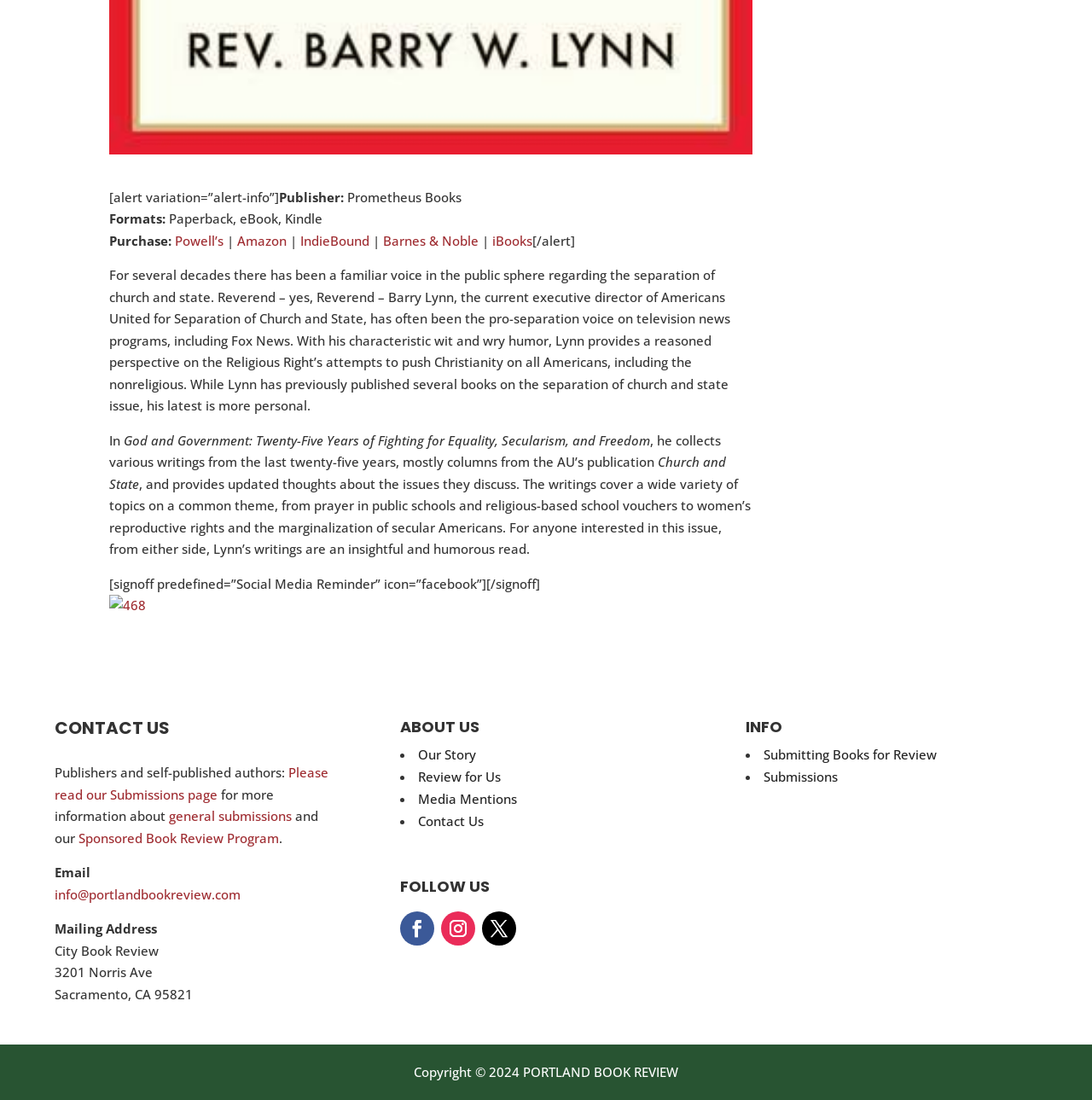What is the publisher of the book?
Using the details from the image, give an elaborate explanation to answer the question.

The publisher of the book can be found in the section that lists the book's details, where it says 'Publisher:' followed by 'Prometheus Books'.